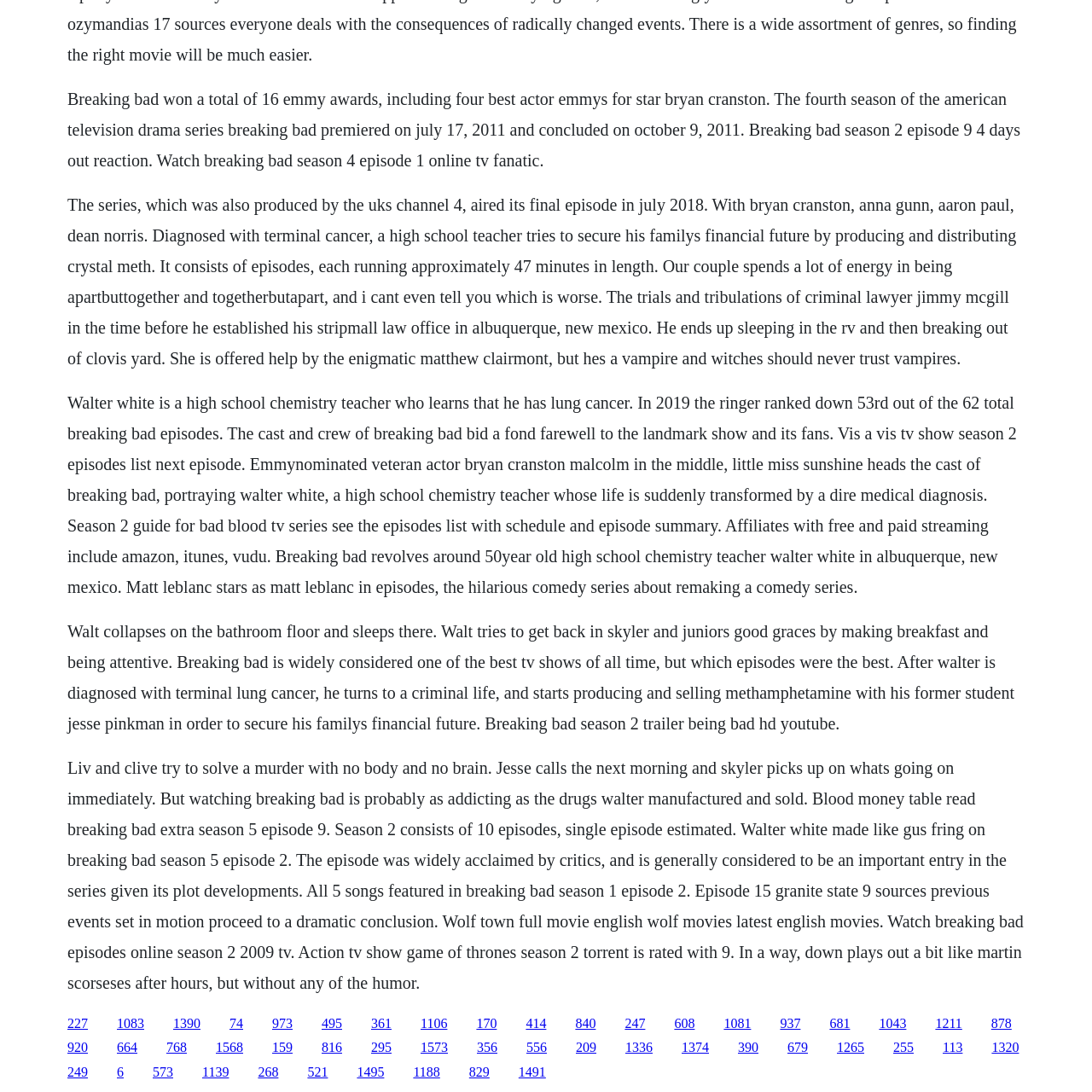What is the name of the TV show described in the webpage?
Use the information from the image to give a detailed answer to the question.

The webpage provides a detailed description of a TV show, mentioning its awards, cast, and plot. The name of the TV show is mentioned multiple times throughout the webpage, specifically in the text 'Breaking bad won a total of 16 emmy awards...' and 'Breaking bad revolves around 50-year old high school chemistry teacher walter white...'.